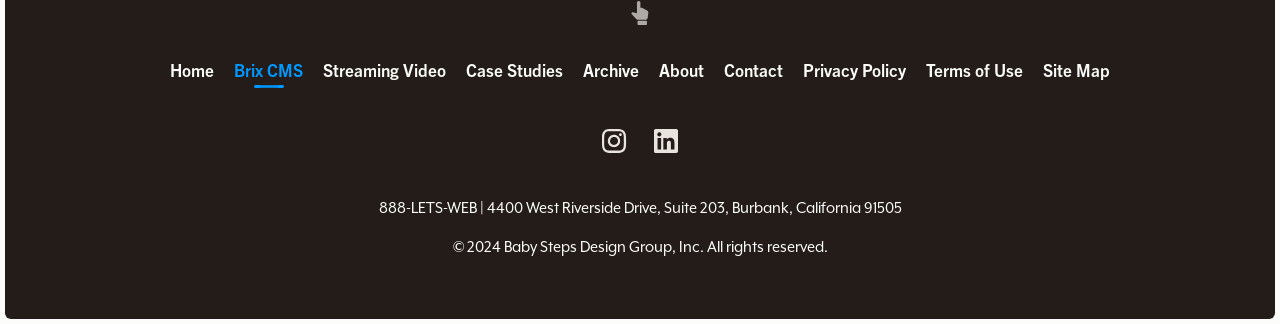How many links are in the top navigation bar? Based on the screenshot, please respond with a single word or phrase.

7